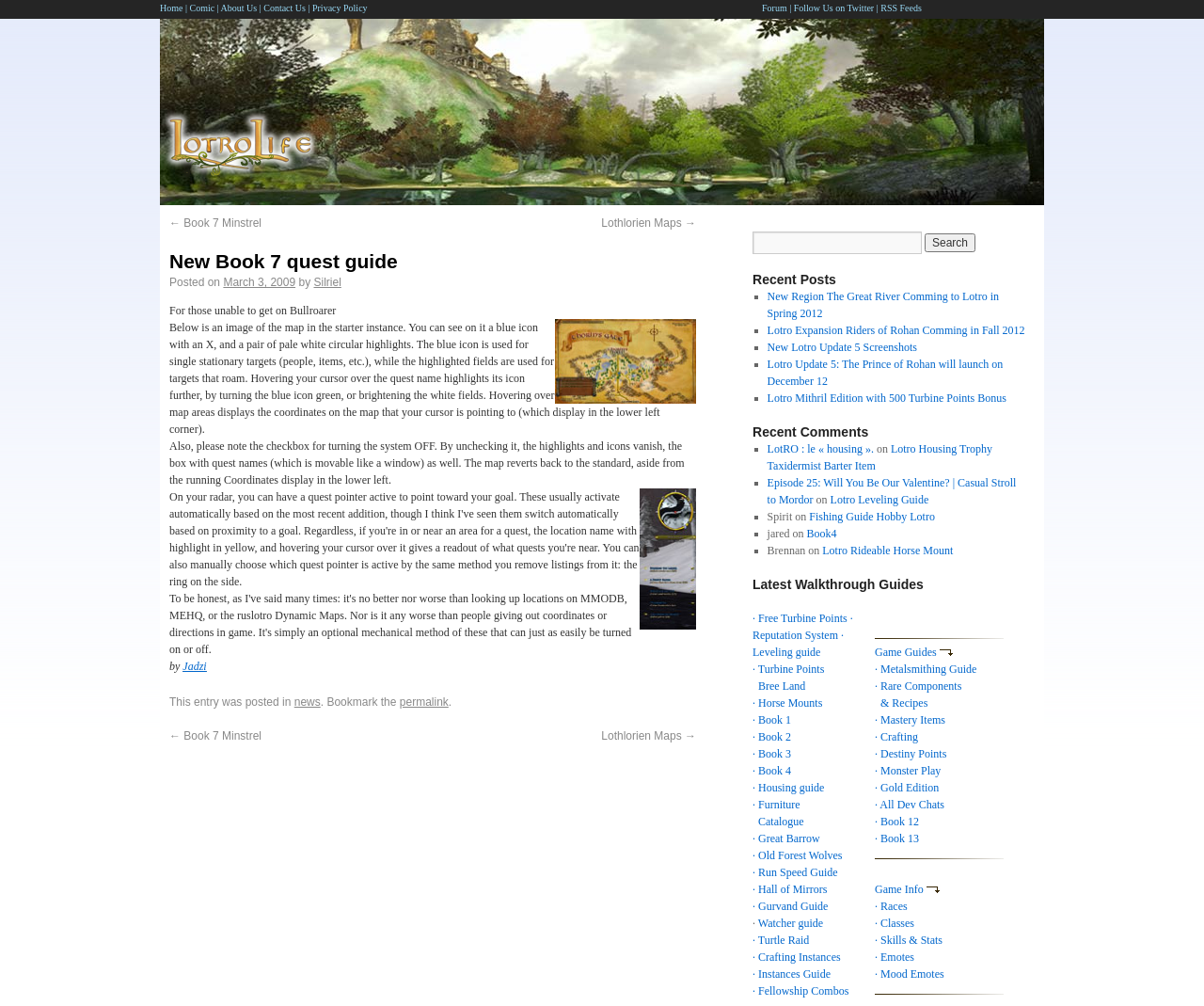Can you determine the main header of this webpage?

New Book 7 quest guide